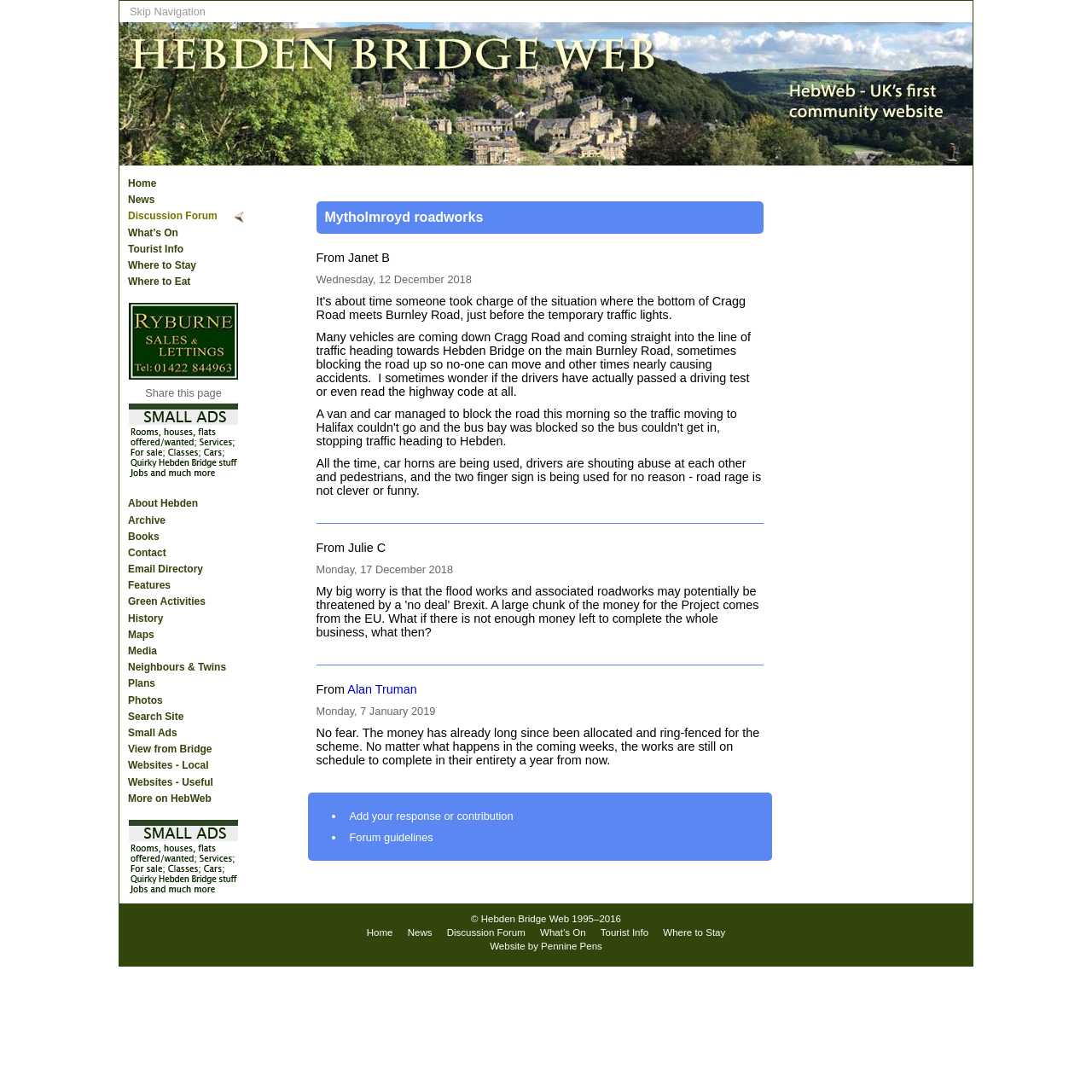Determine the bounding box coordinates of the region that needs to be clicked to achieve the task: "Click on the 'Discussion Forum' link".

[0.115, 0.191, 0.227, 0.206]